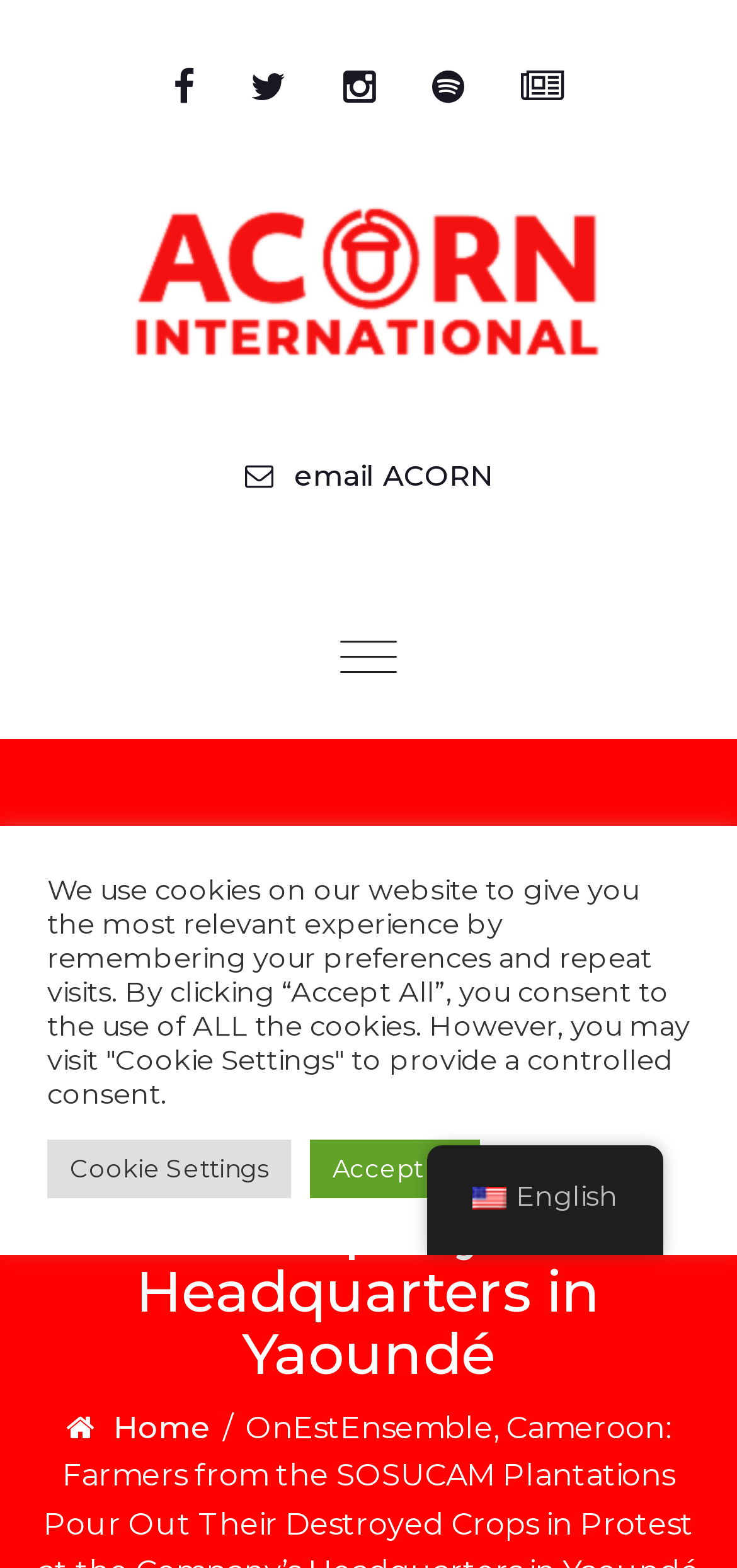Please identify the bounding box coordinates of where to click in order to follow the instruction: "Go to Home page".

[0.154, 0.899, 0.292, 0.921]